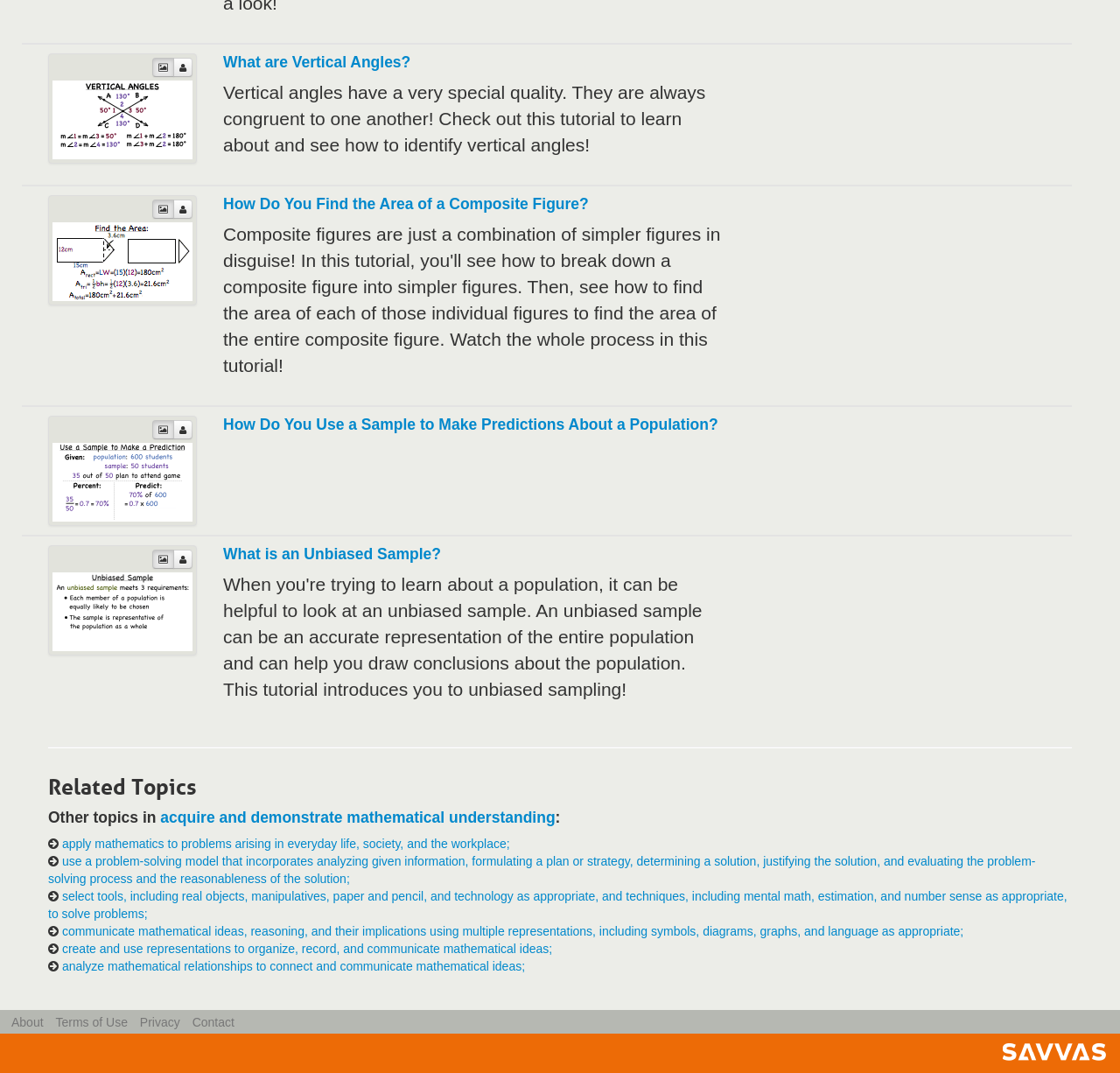Can you specify the bounding box coordinates for the region that should be clicked to fulfill this instruction: "Read about Vertical Angles".

[0.047, 0.102, 0.172, 0.115]